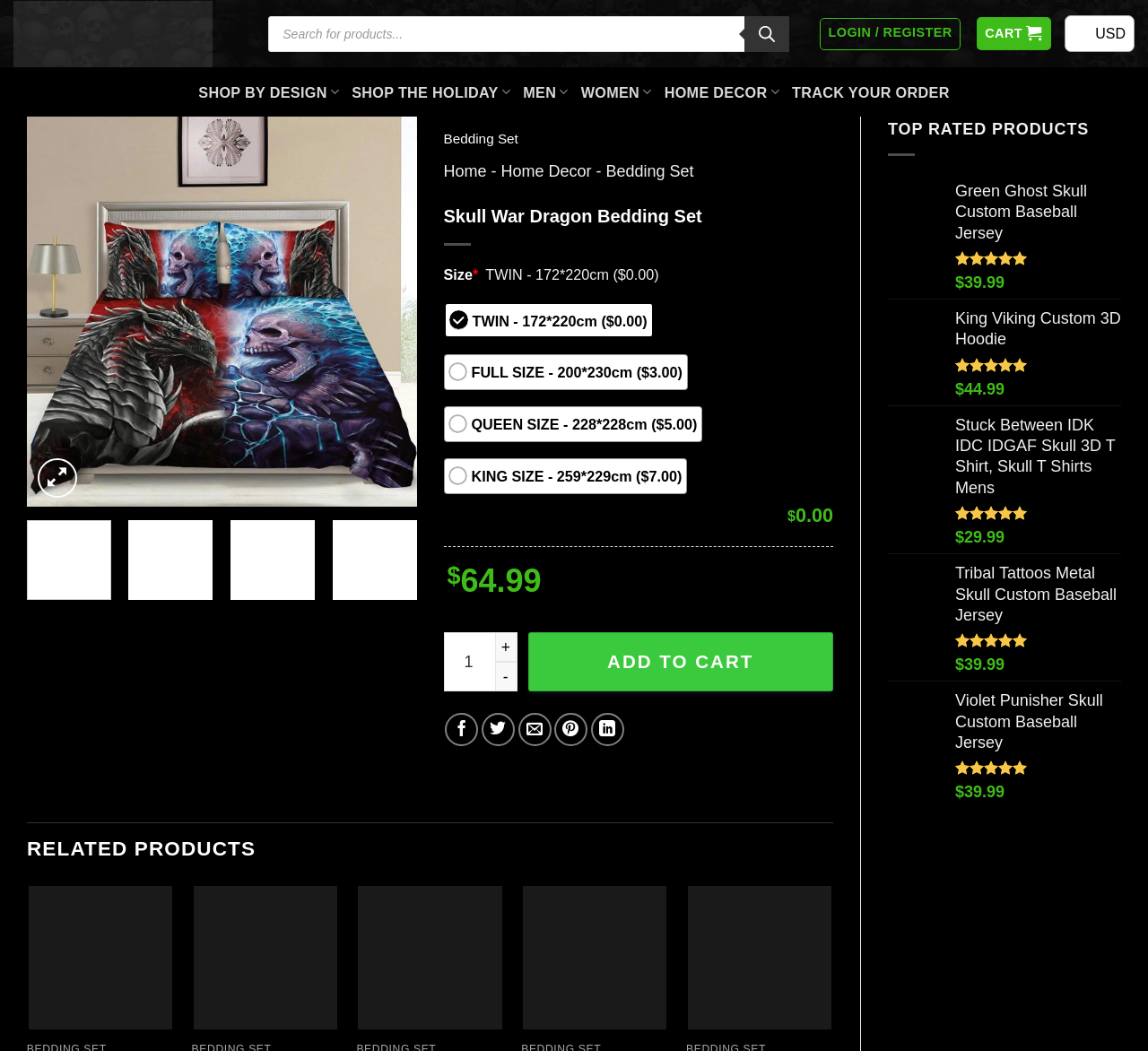What is the price of the FULL SIZE - 200*230cm bedding set?
Based on the image, answer the question with as much detail as possible.

I found the answer by looking at the price listed next to the 'FULL SIZE - 200*230cm' size option.